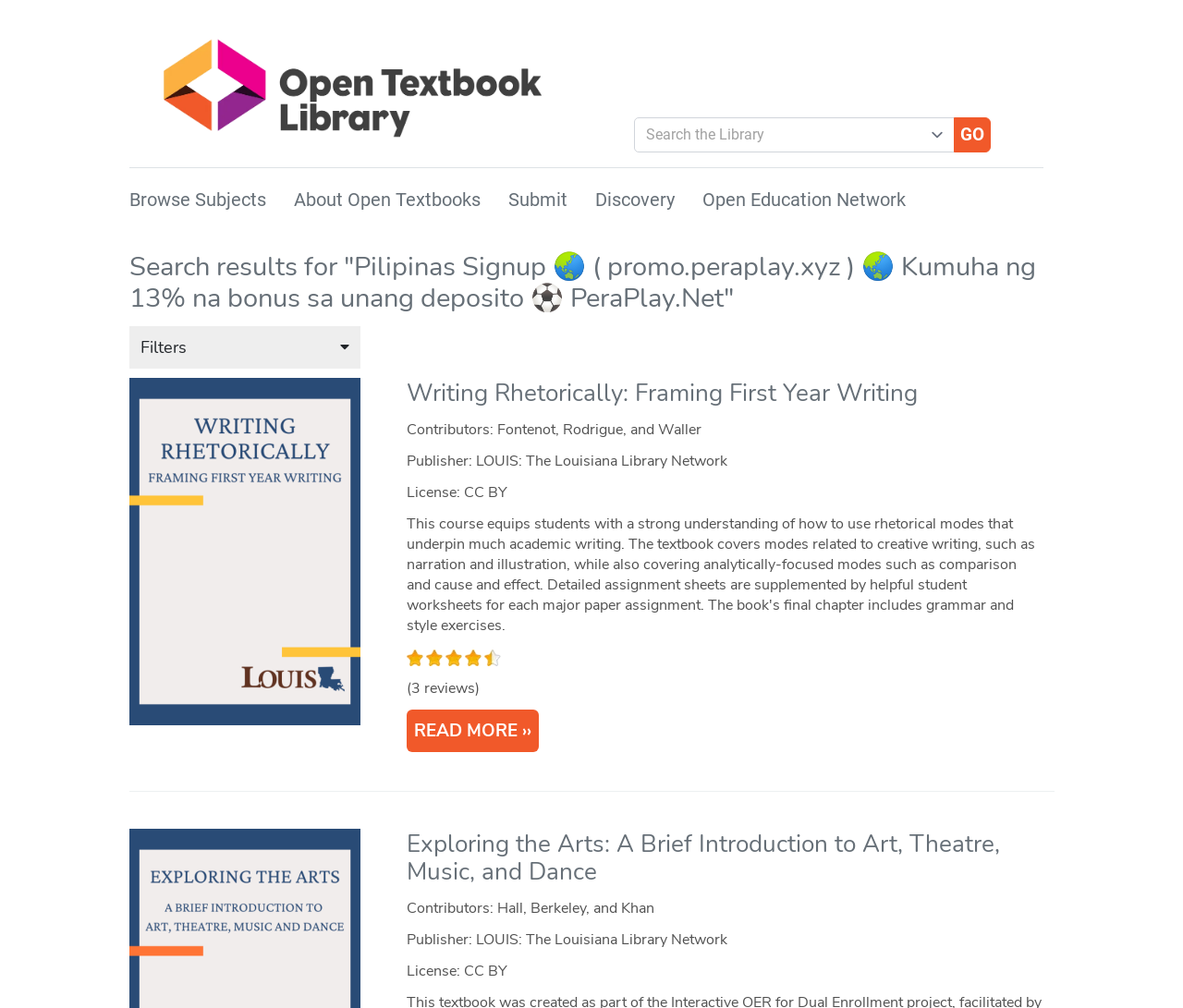What is the rating system used on this webpage? Based on the image, give a response in one word or a short phrase.

Star rating